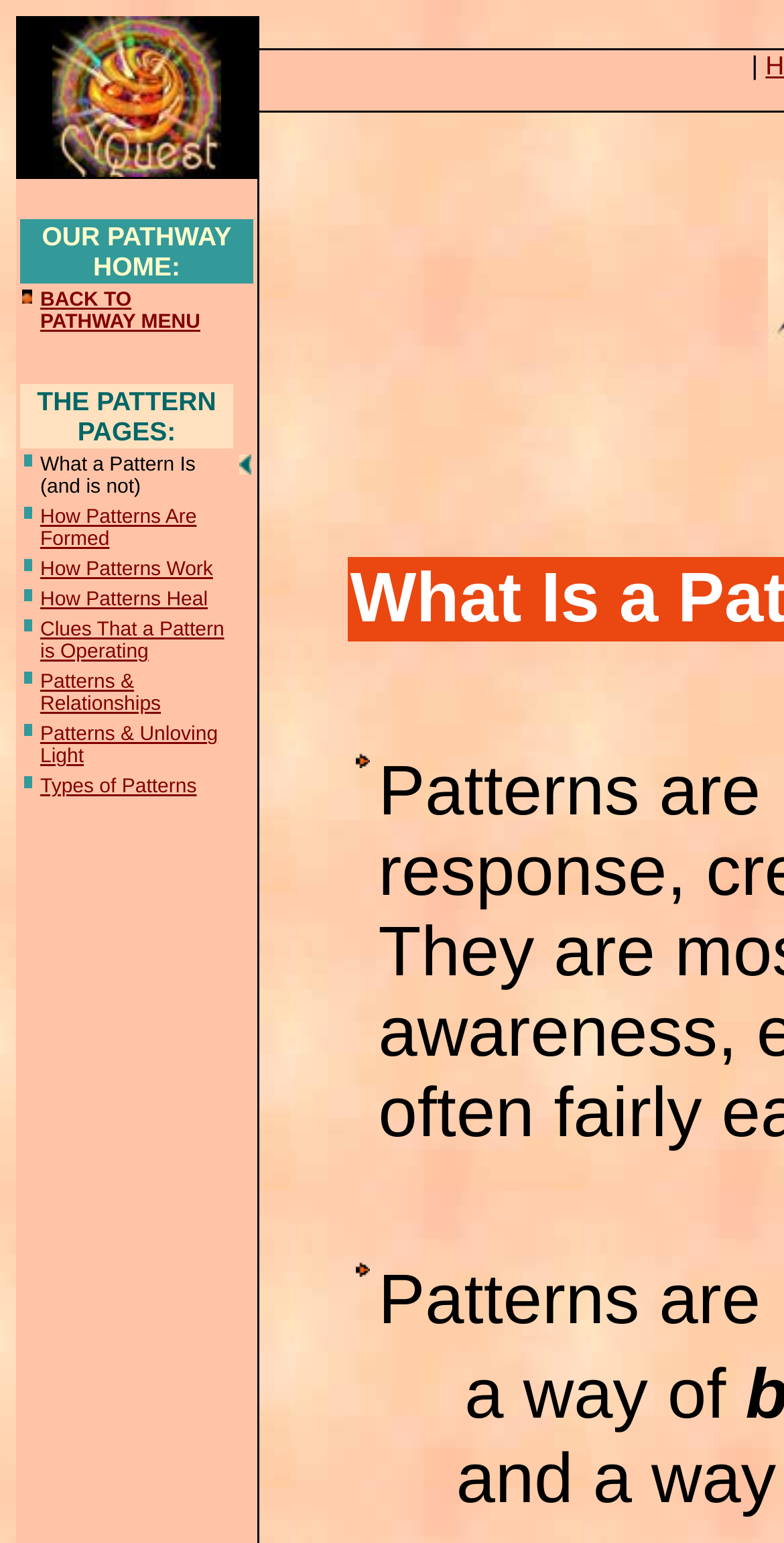Identify the bounding box coordinates for the element you need to click to achieve the following task: "Explore 'Patterns & Relationships'". Provide the bounding box coordinates as four float numbers between 0 and 1, in the form [left, top, right, bottom].

[0.051, 0.435, 0.205, 0.464]